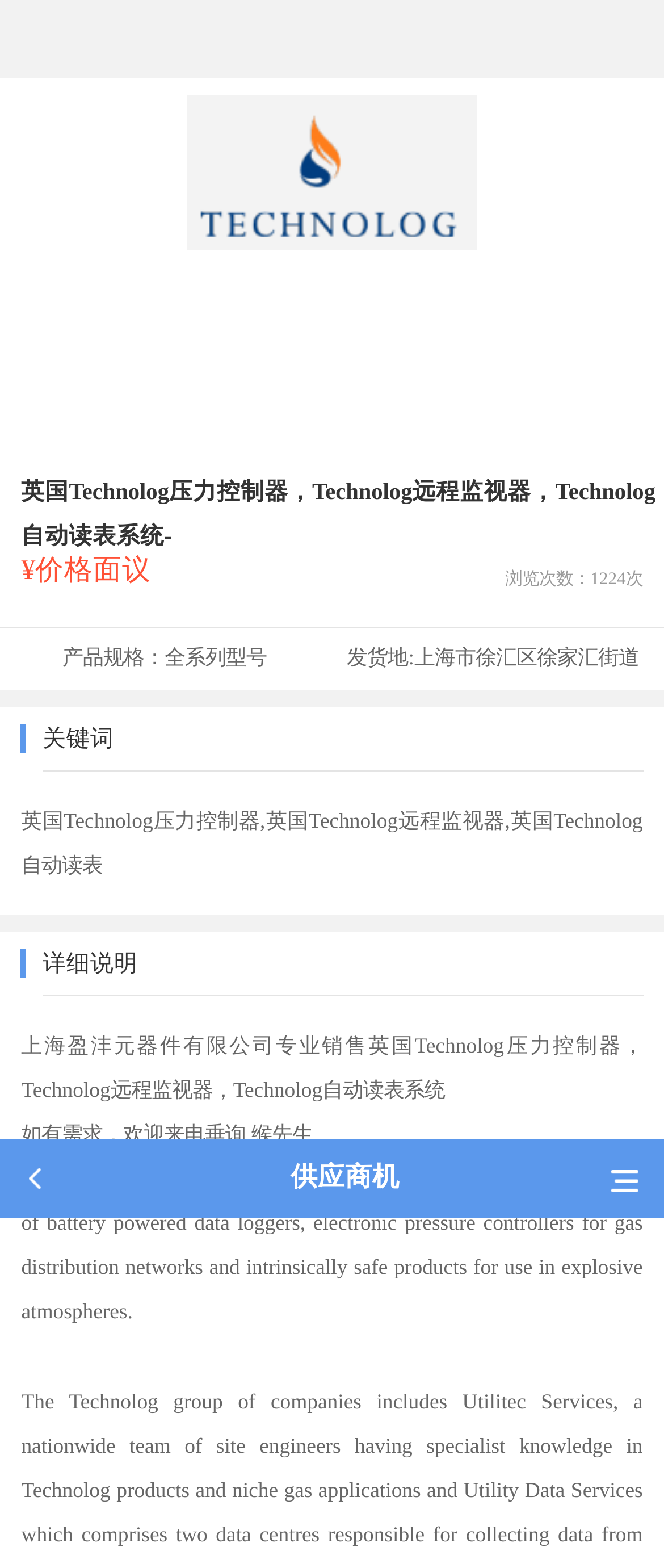Generate a thorough caption detailing the webpage content.

This webpage is about Shanghai Yingruiyuan Instrument Co., Ltd., a company that specializes in selling British Technolog pressure controllers, remote monitors, and automatic meter reading systems. 

At the top left corner, there is a small image and a link. Below it, there is a text "供应商机" (Supplier Machine). On the top right corner, there is another image.

The main content of the webpage is divided into four paragraphs. The first paragraph introduces Technolog, a company with over 30 years of experience in designing and manufacturing battery-powered data loggers, electronic pressure controllers, and intrinsically safe products. The second paragraph describes the Technolog group of companies, including Utilitec Services and Utility Data Services. The third paragraph highlights Technolog's investment in research and development to create innovative products for water and gas networks and meter reading. The fourth paragraph mentions Utilitec Services' commitment to providing site-based services to the highest standard.

Below the main content, there is a link to a website and an image. Further down, there is a section titled "主营产品：" (Main Products), which lists various products from different countries, including Japan, Israel, the UK, and the US. 

At the bottom of the webpage, there is a copyright notice stating that the content belongs to Shanghai Yingruiyuan Instrument Co., Ltd. There are also several links, including "首页" (Home), "在线QQ" (Online QQ), a phone number, and "在线留言" (Online Message).